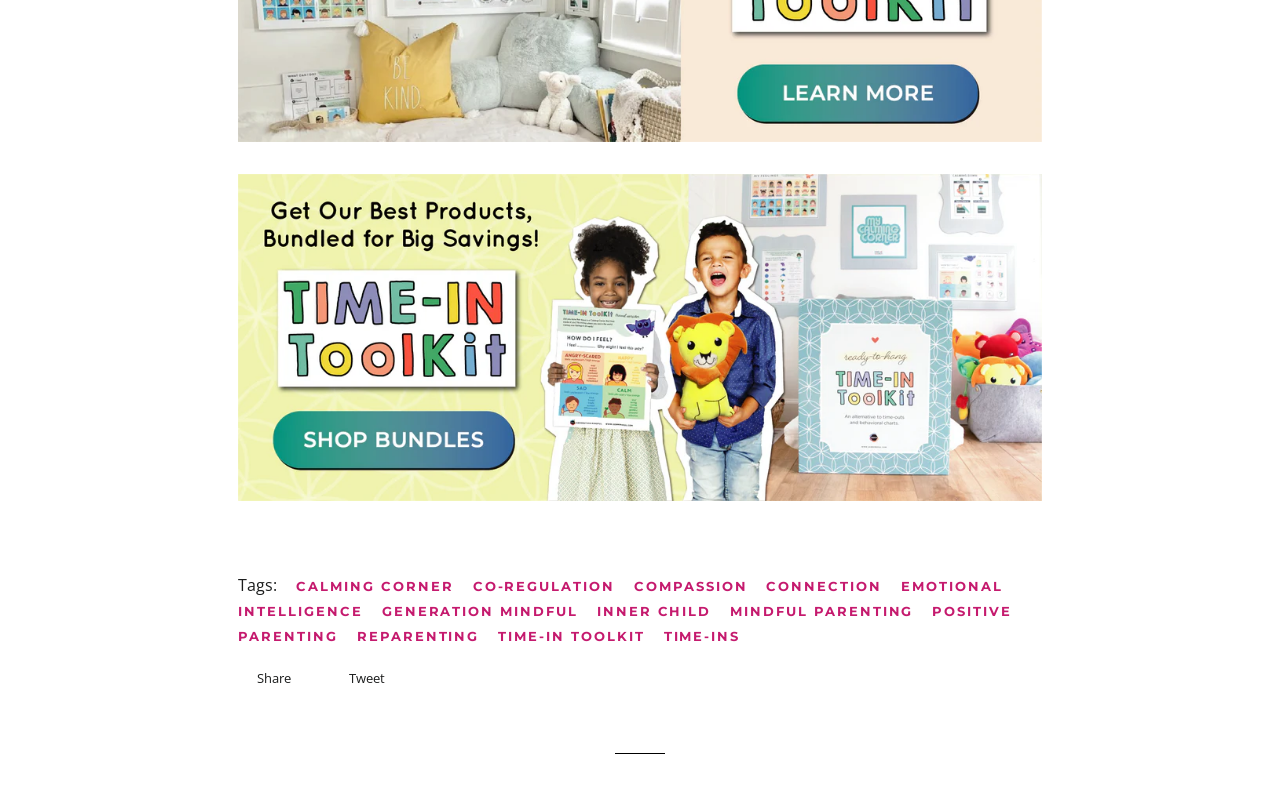Identify the bounding box coordinates of the region that should be clicked to execute the following instruction: "View CALMING CORNER tag".

[0.231, 0.712, 0.366, 0.742]